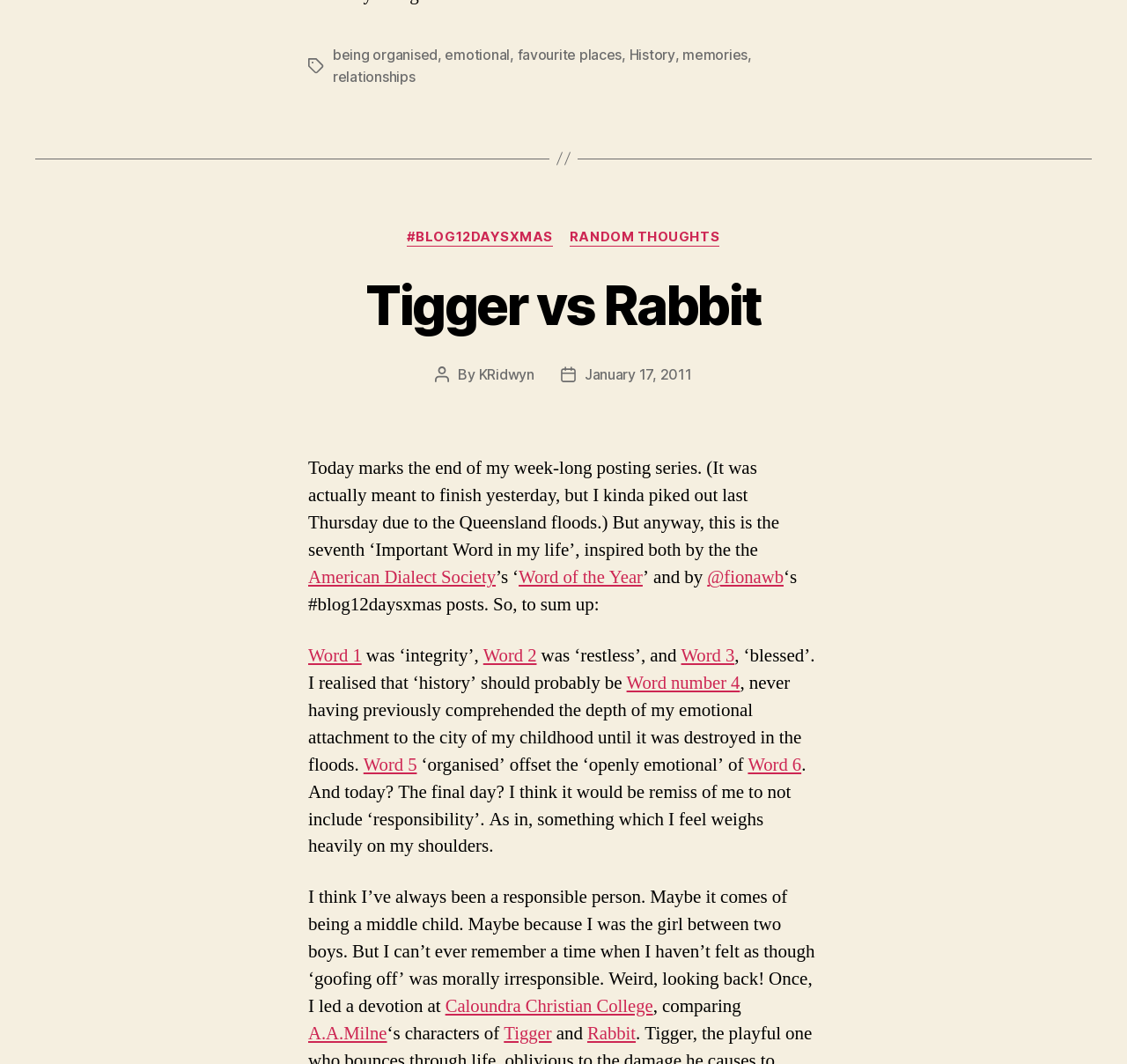Use a single word or phrase to respond to the question:
What is the sixth 'Important Word in my life'?

favourite places